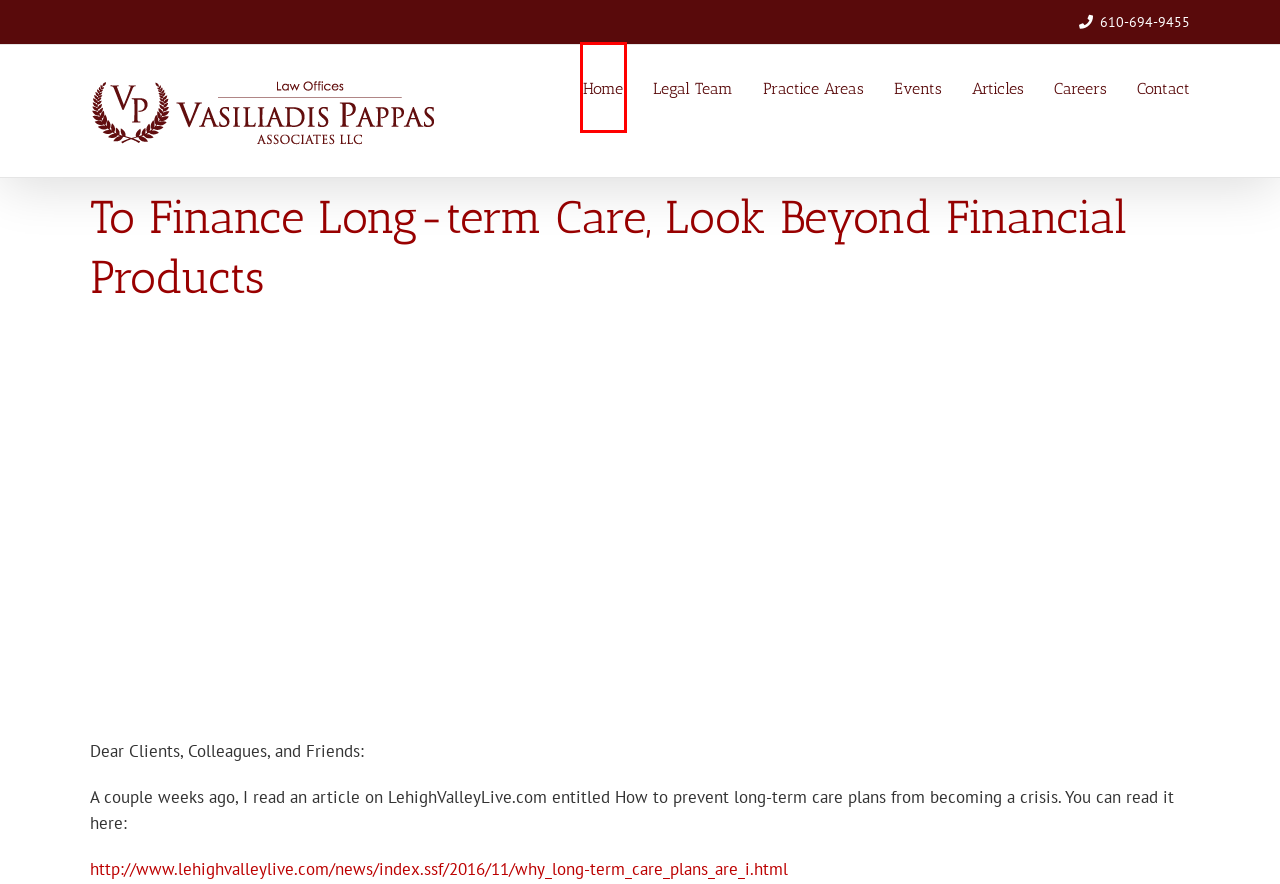Observe the provided screenshot of a webpage with a red bounding box around a specific UI element. Choose the webpage description that best fits the new webpage after you click on the highlighted element. These are your options:
A. VK | 登录
B. Lehigh Valley Elder Law Free Legal Workshop Certified Elder Law Attorney
C. Careers - Lehigh Valley Elder Law | Law Offices Vasiliadis Pappas
D. Elder Law Attorneys For Lehigh Valley Trust & Estate Planning
E. Articles - Lehigh Valley Elder Law | Law Offices Vasiliadis Pappas
F. Contact - Lehigh Valley Elder Law | Law Offices Vasiliadis Pappas
G. Elder Law Attorneys in Lehigh Valley For Trust & Estate Planning
H. Attorneys In Lehigh Valley Elder Law | Allentown Lawyers

G